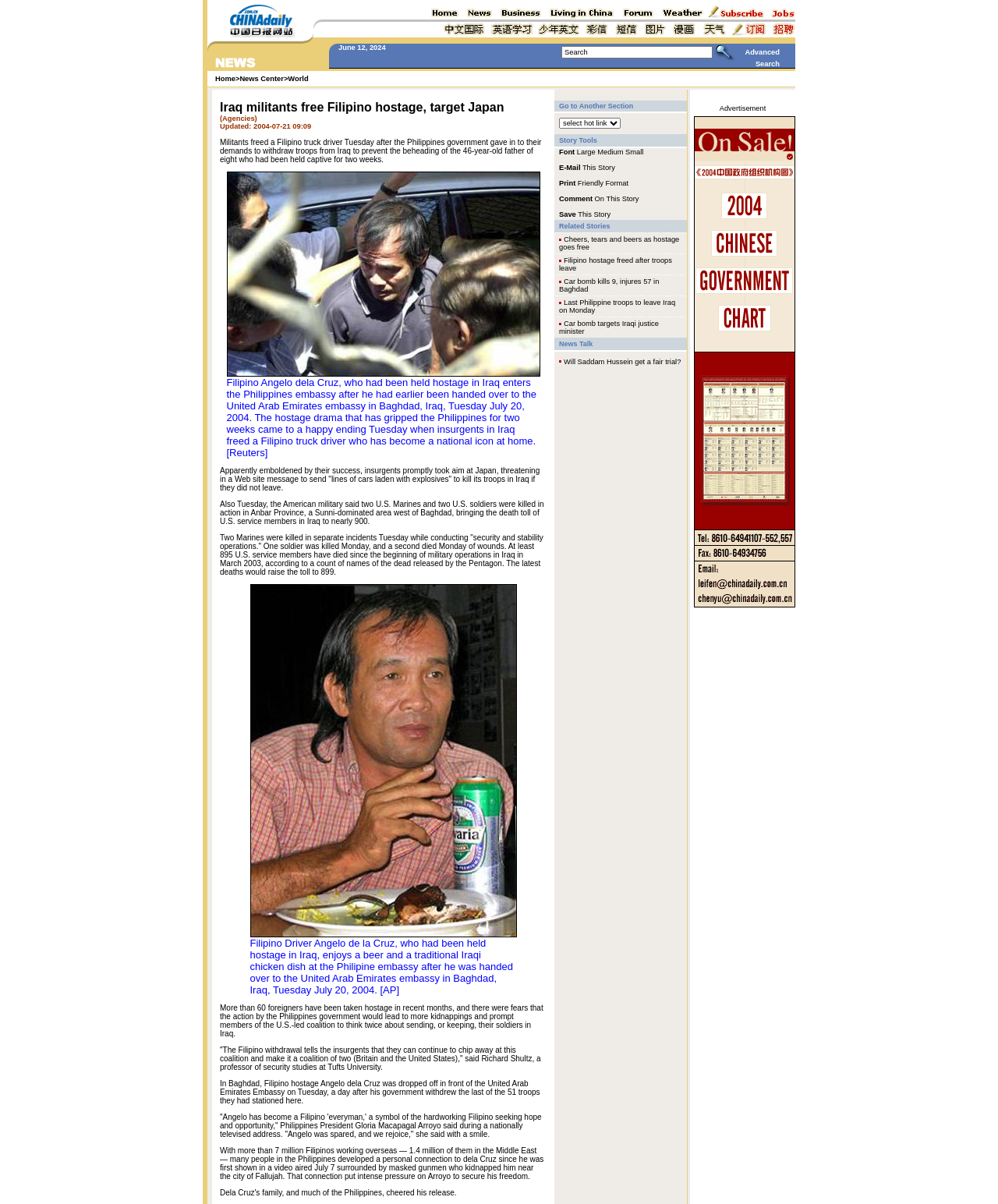How many US service members have died in Iraq?
From the image, provide a succinct answer in one word or a short phrase.

Nearly 900